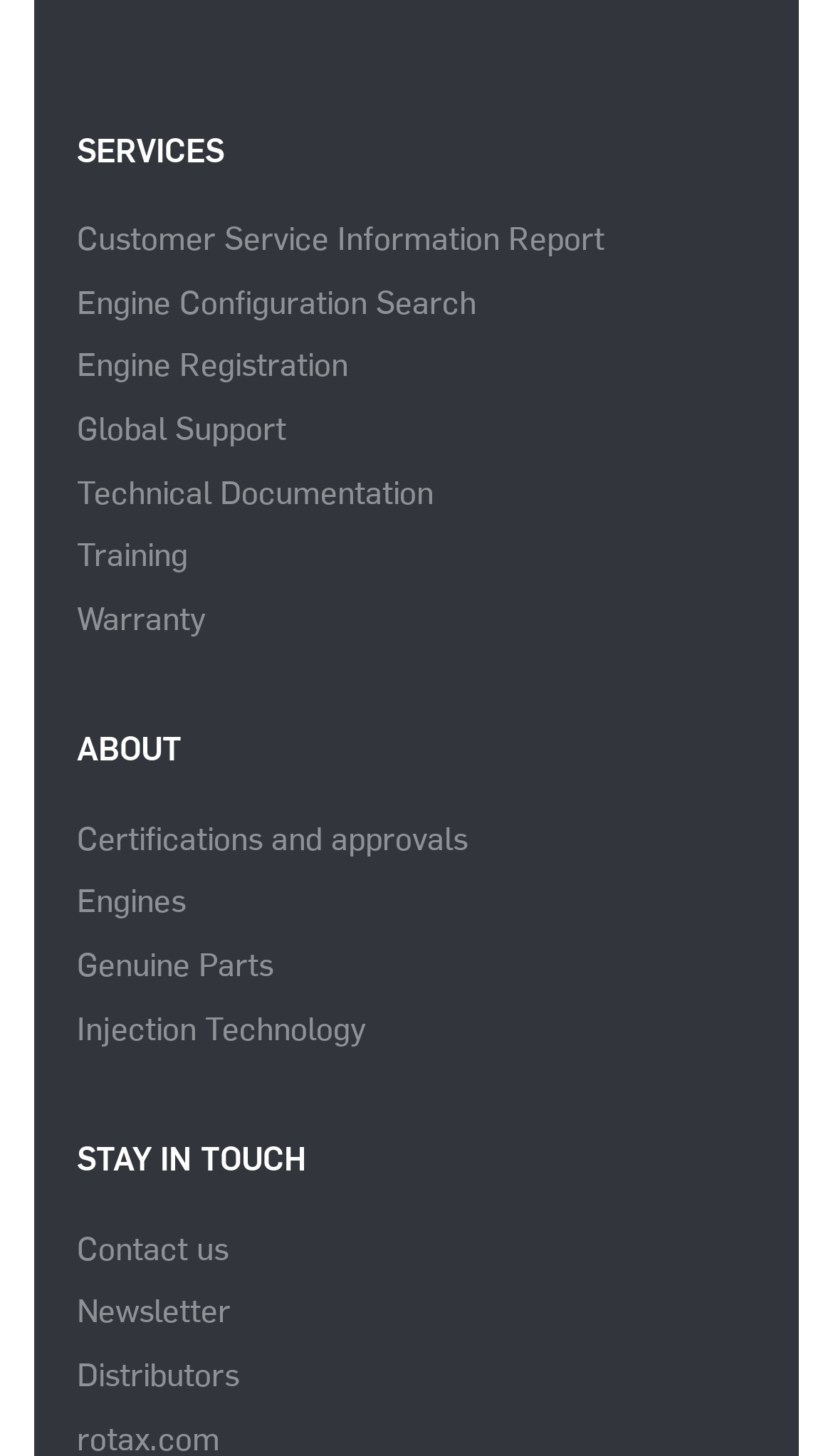Please determine the bounding box coordinates for the UI element described as: "Engine Registration".

[0.092, 0.234, 0.418, 0.265]